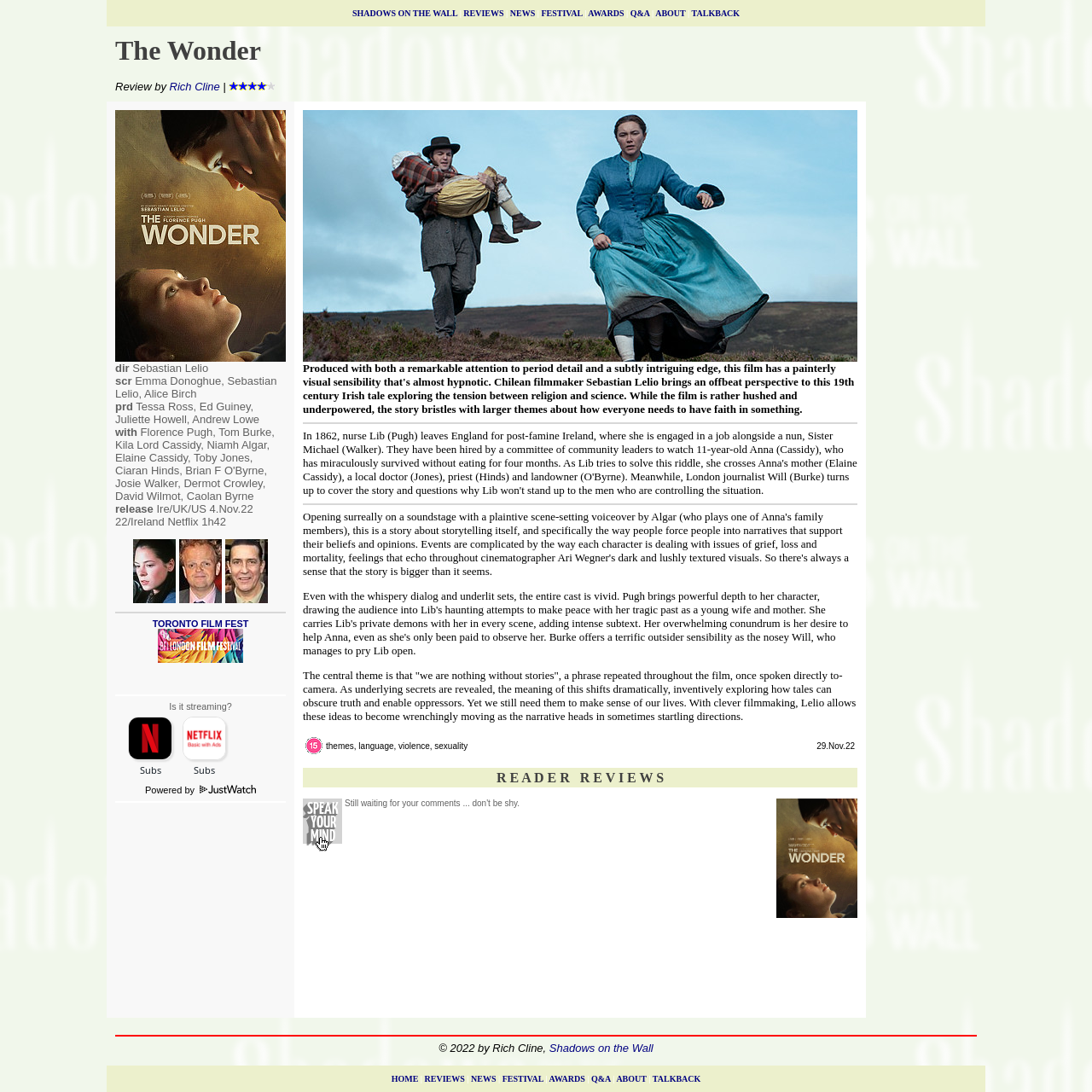Determine the bounding box coordinates of the clickable area required to perform the following instruction: "Read the review by Rich Cline". The coordinates should be represented as four float numbers between 0 and 1: [left, top, right, bottom].

[0.155, 0.073, 0.201, 0.085]